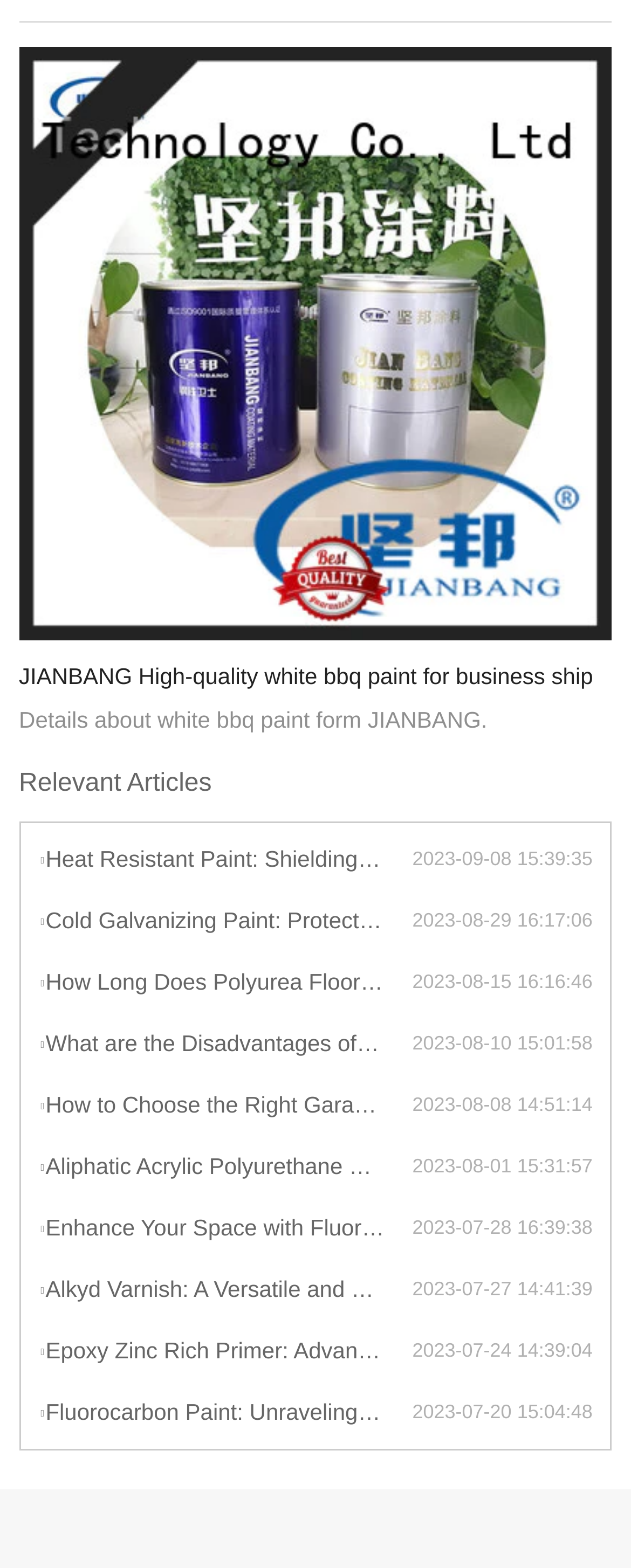Kindly determine the bounding box coordinates for the area that needs to be clicked to execute this instruction: "Read article about Heat Resistant Paint".

[0.061, 0.537, 0.653, 0.56]